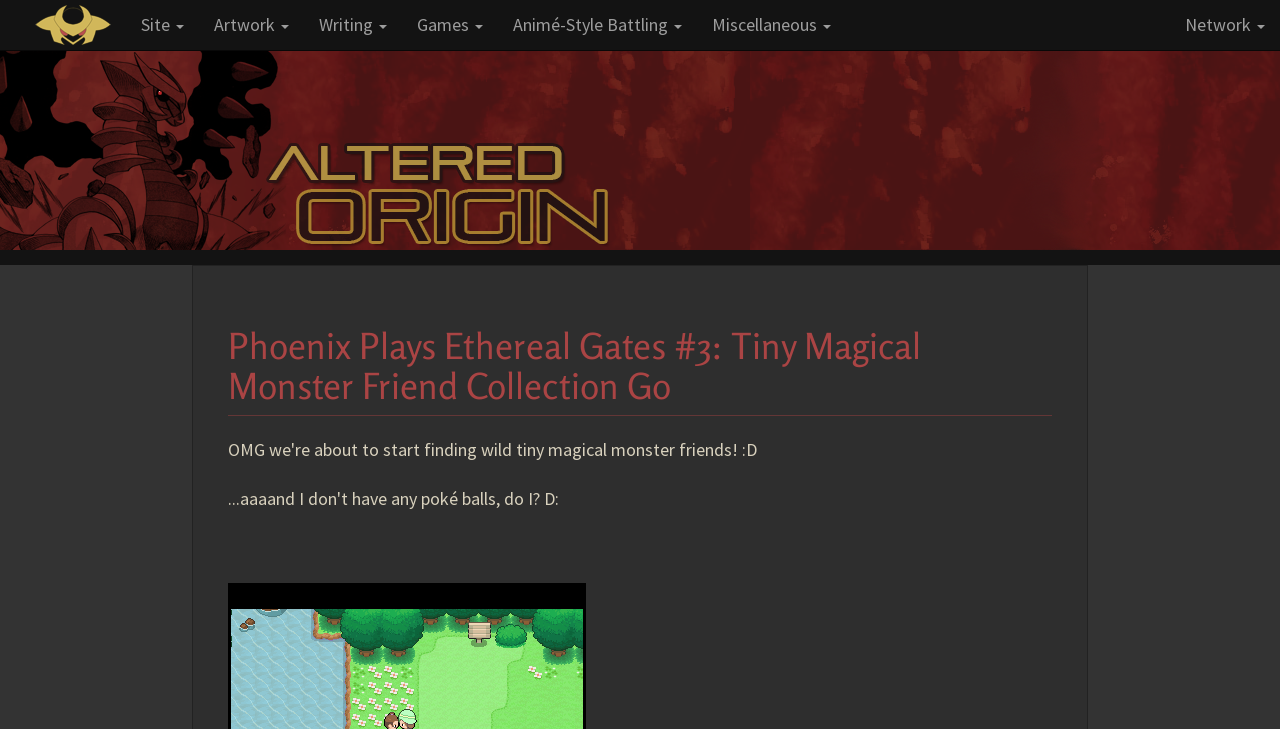Can you give a comprehensive explanation to the question given the content of the image?
How many menu buttons are there?

There are 7 menu buttons on the webpage, namely 'Site', 'Artwork', 'Writing', 'Games', 'Animé-Style Battling', 'Miscellaneous', and 'Network', which are located at the top of the webpage, as indicated by their bounding box coordinates.